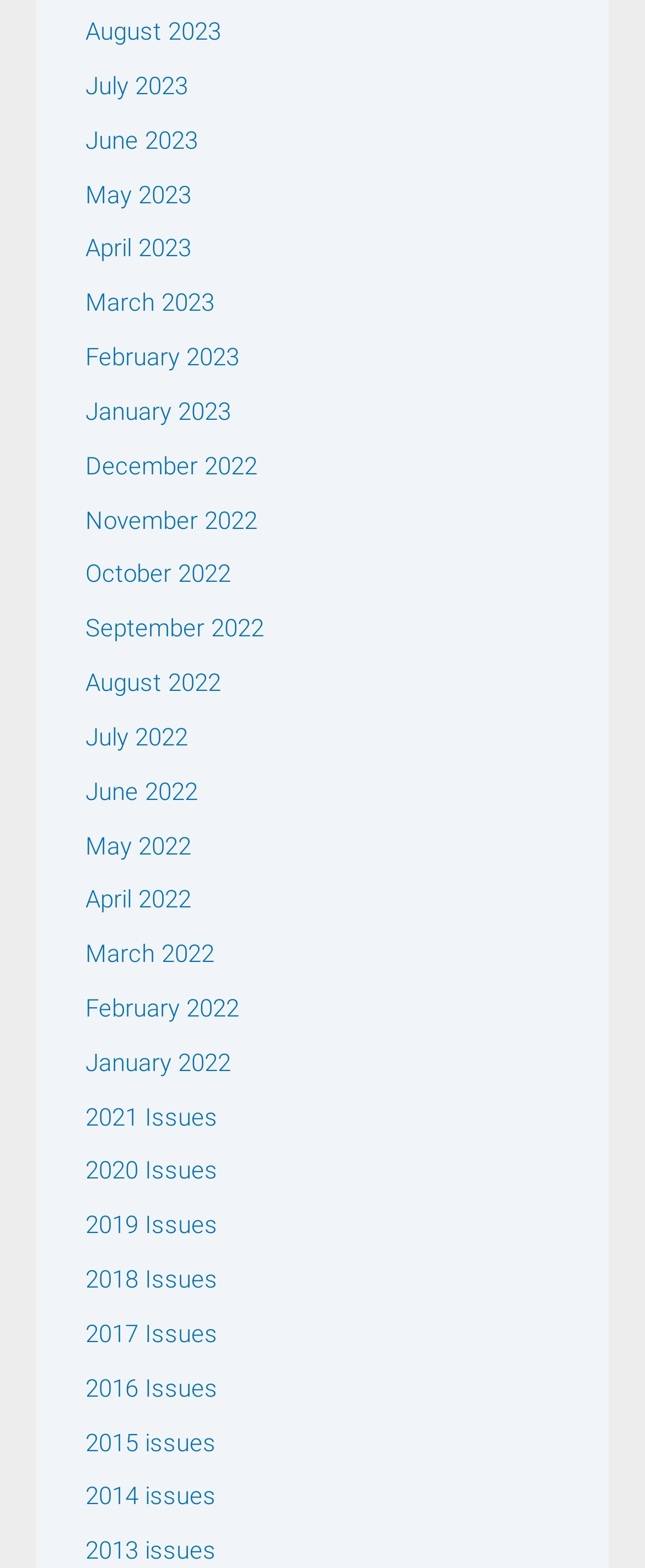Find and specify the bounding box coordinates that correspond to the clickable region for the instruction: "access June 2023".

[0.132, 0.08, 0.307, 0.099]